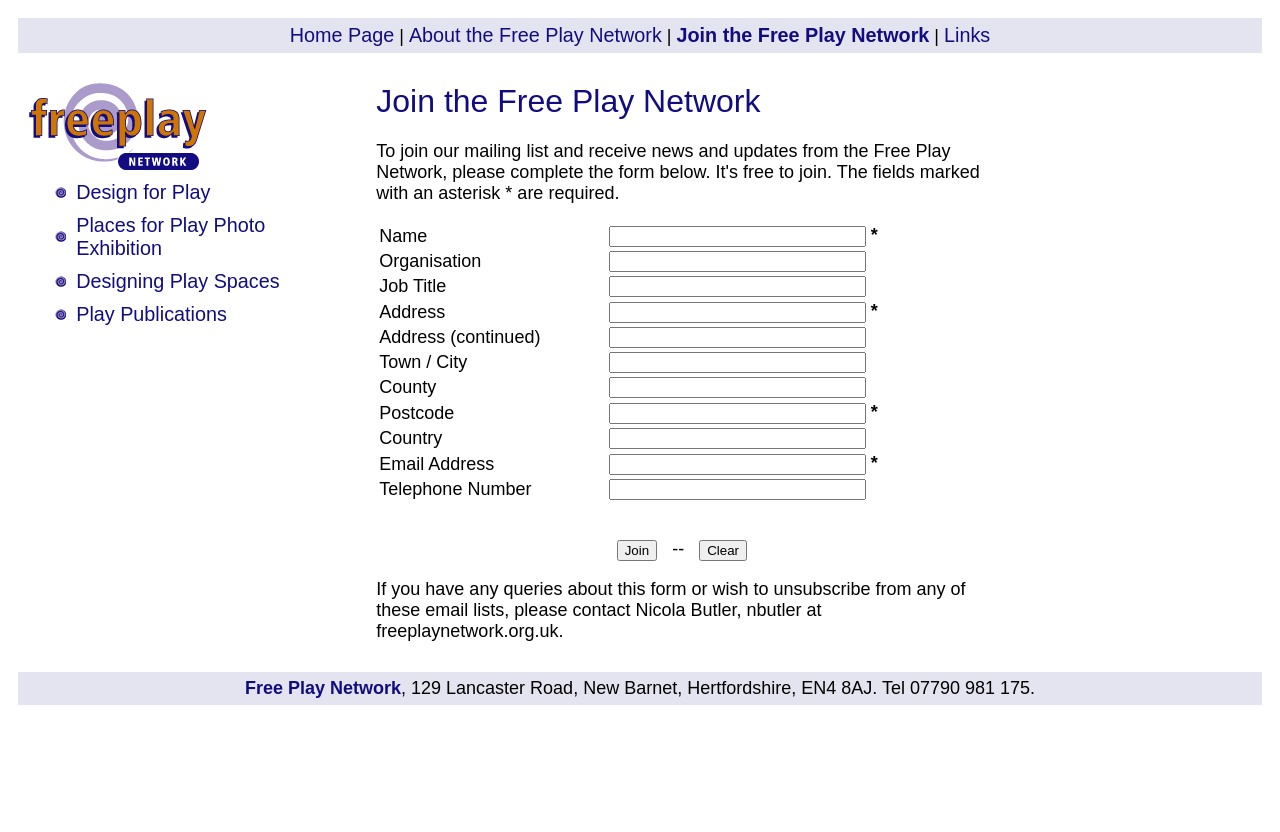Determine the bounding box coordinates of the clickable region to carry out the instruction: "View older posts".

None